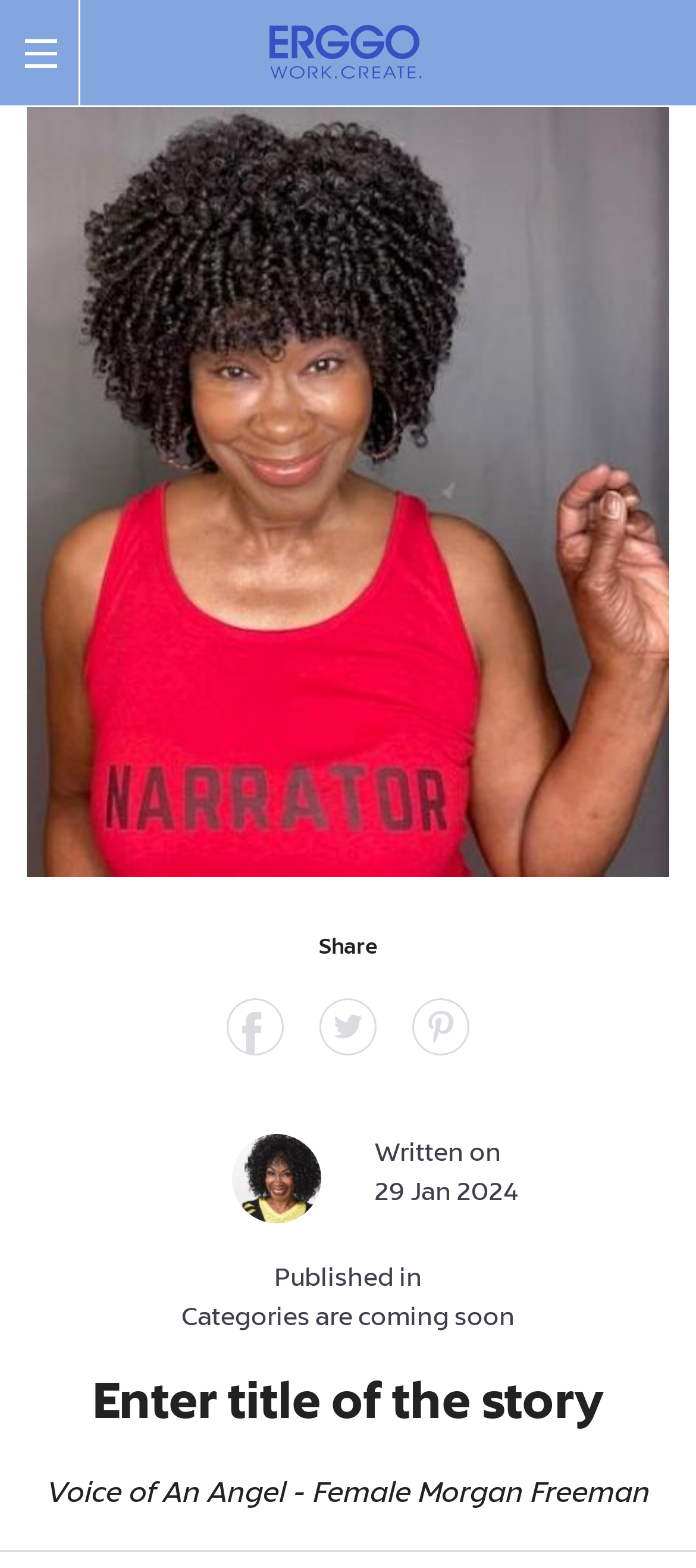Extract the primary heading text from the webpage.

Enter title of the story